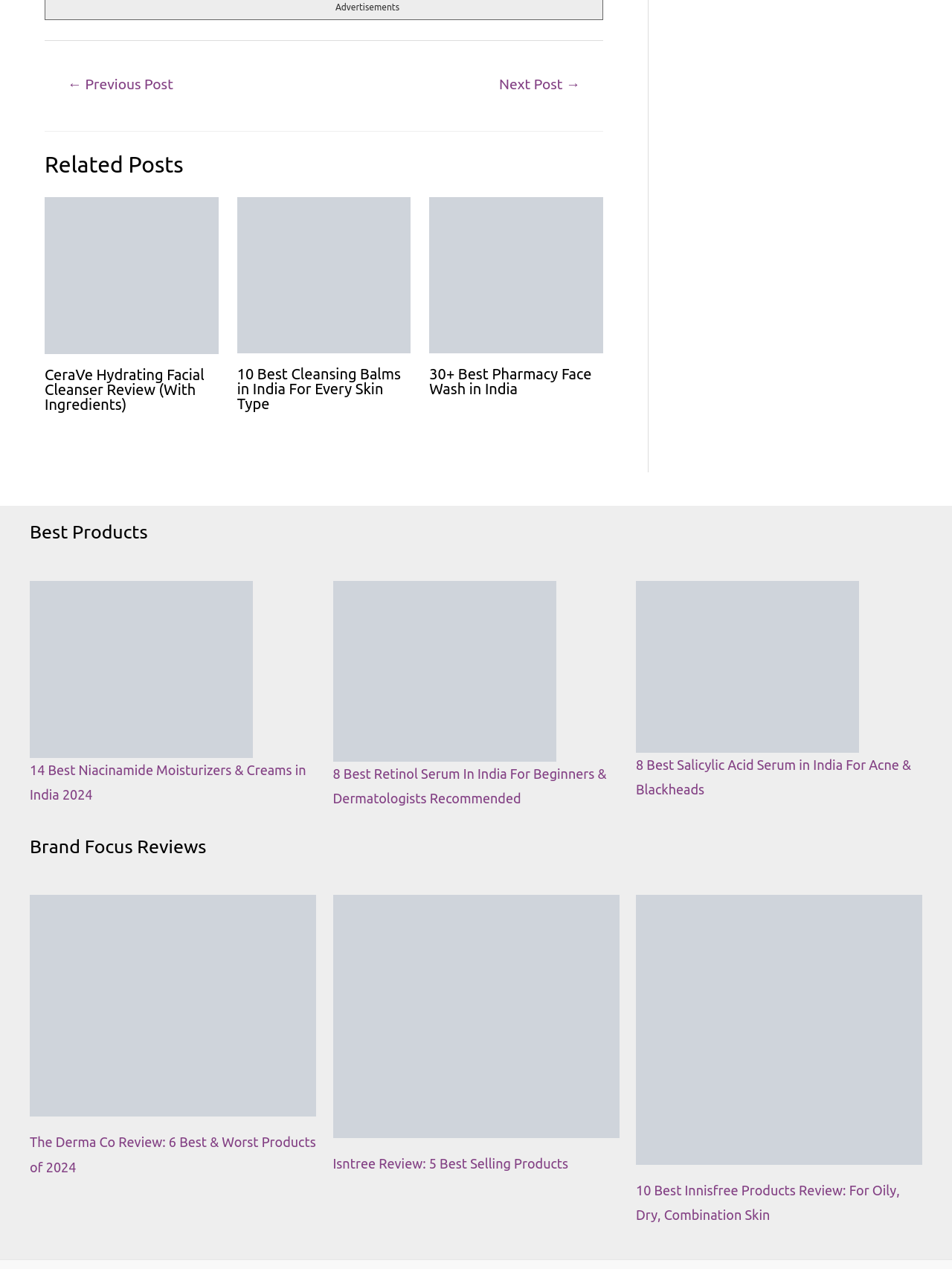Provide a brief response to the question below using one word or phrase:
What is the common theme among the links in the 'Footer Widget 2' section?

Brand Focus Reviews